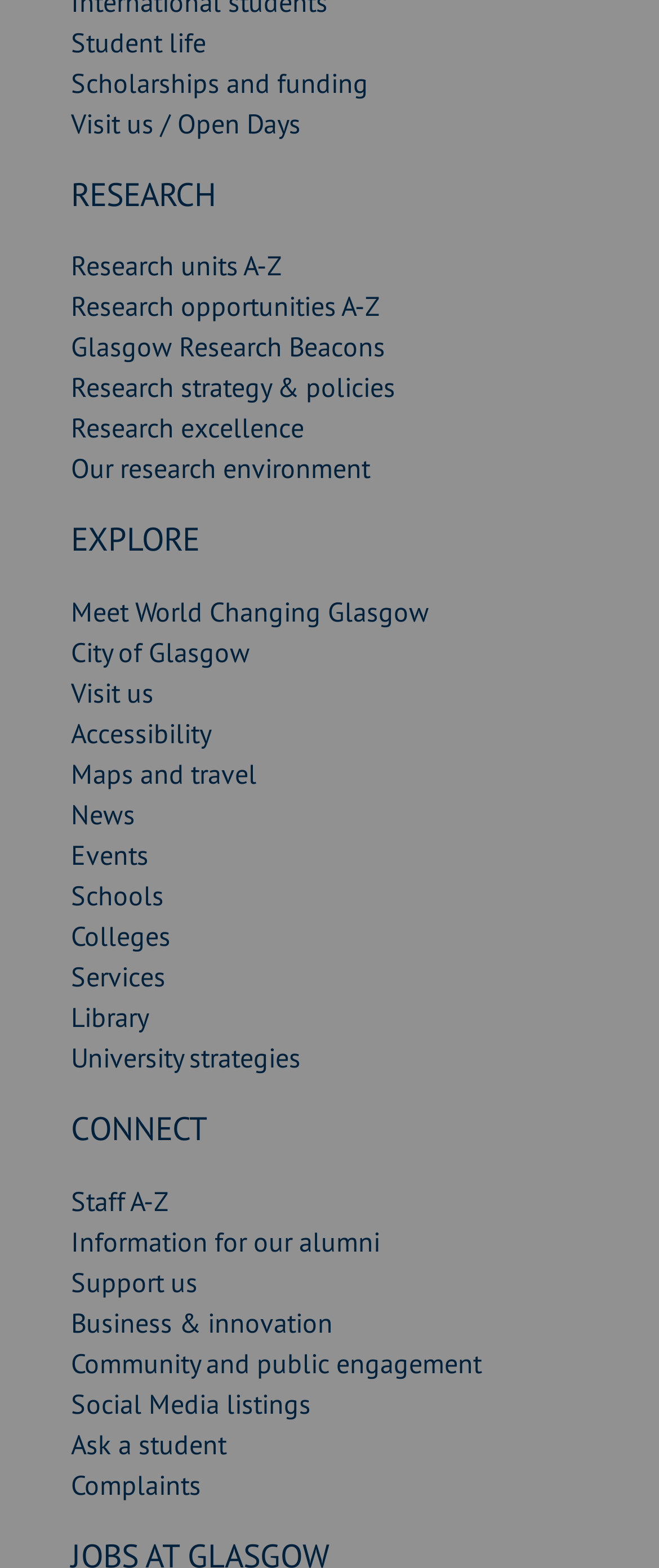Based on the description "Glasgow Research Beacons", find the bounding box of the specified UI element.

[0.108, 0.21, 0.585, 0.232]